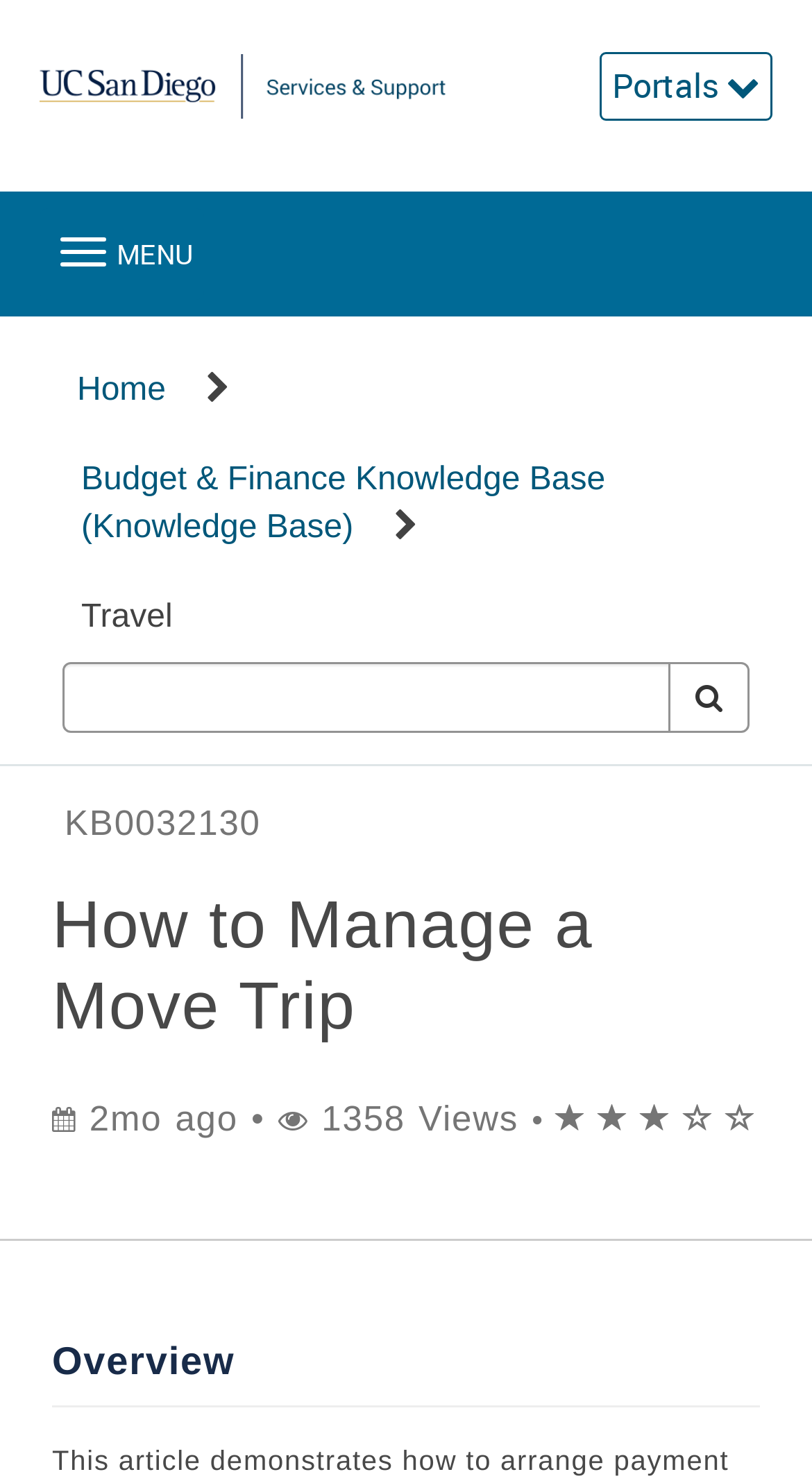Based on the element description "aria-label="Search" name="q"", predict the bounding box coordinates of the UI element.

[0.077, 0.448, 0.826, 0.495]